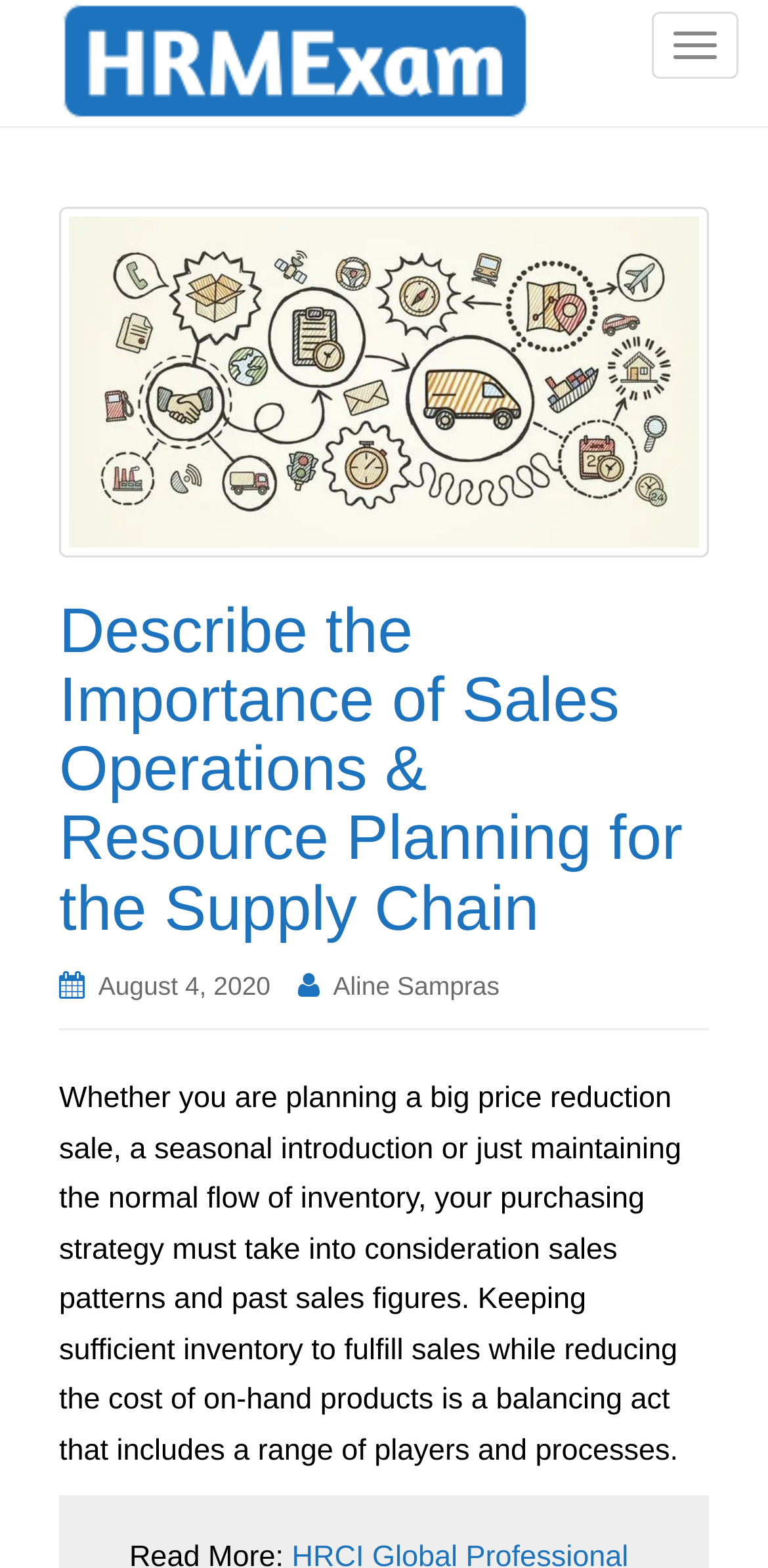Generate the text content of the main heading of the webpage.

Describe the Importance of Sales Operations & Resource Planning for the Supply Chain